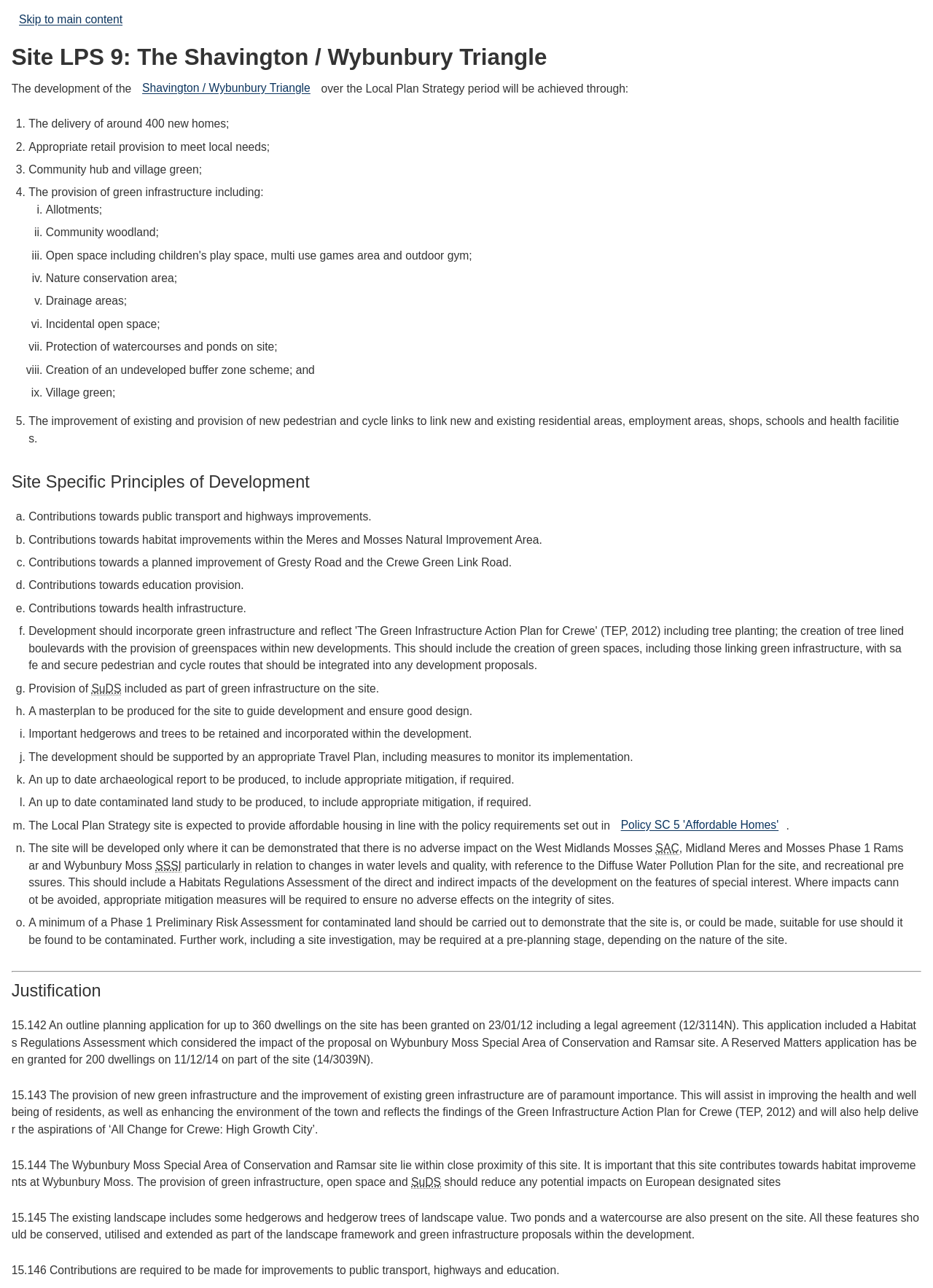Can you extract the headline from the webpage for me?

Site LPS 9: The Shavington / Wybunbury Triangle